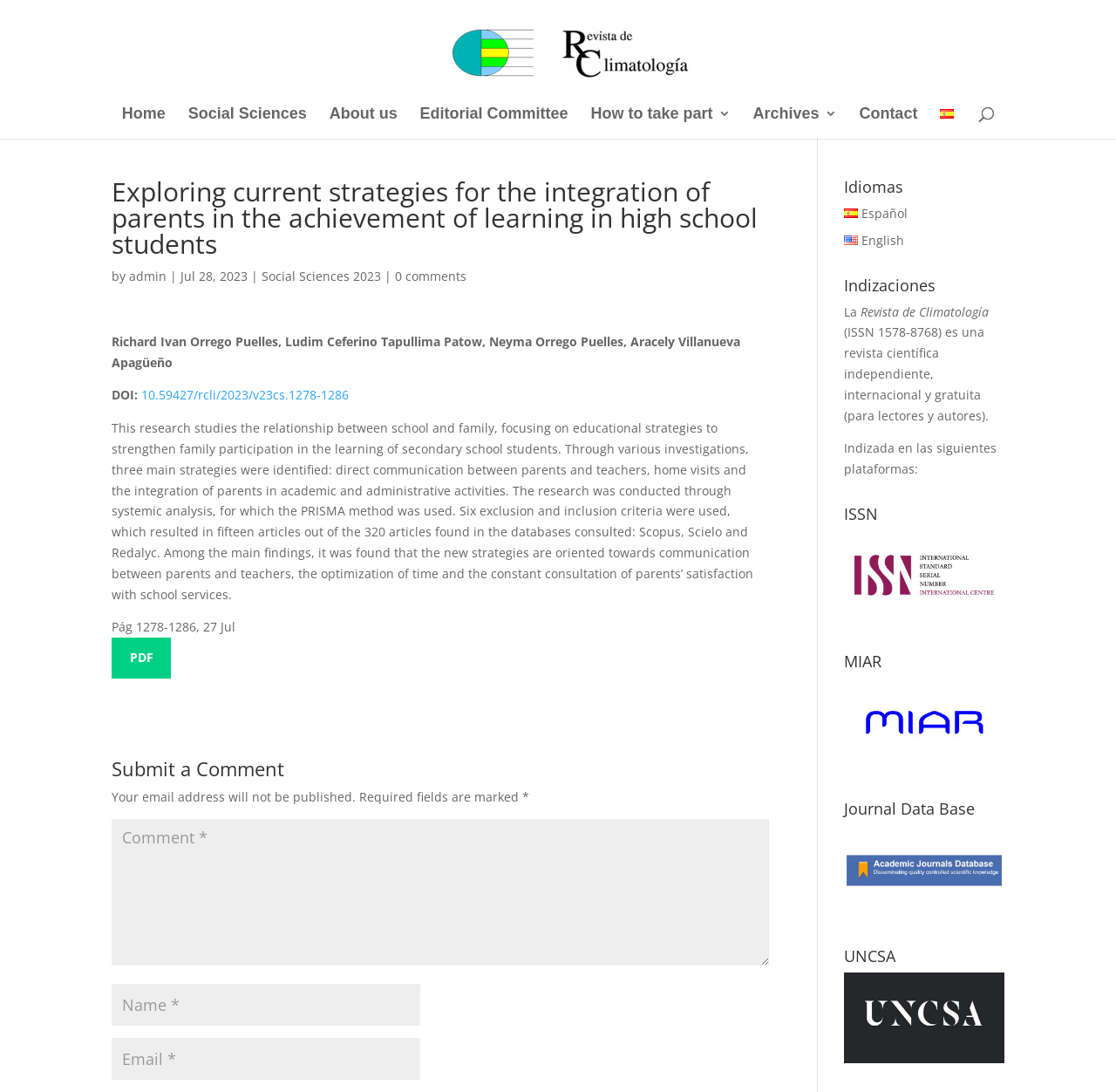What is the name of the research study?
Analyze the screenshot and provide a detailed answer to the question.

The question is asking for the name of the research study. By looking at the webpage, we can see that the main heading is 'Exploring current strategies for the integration of parents in the achievement of learning in high school students'. Therefore, the answer is 'Exploring current strategies'.